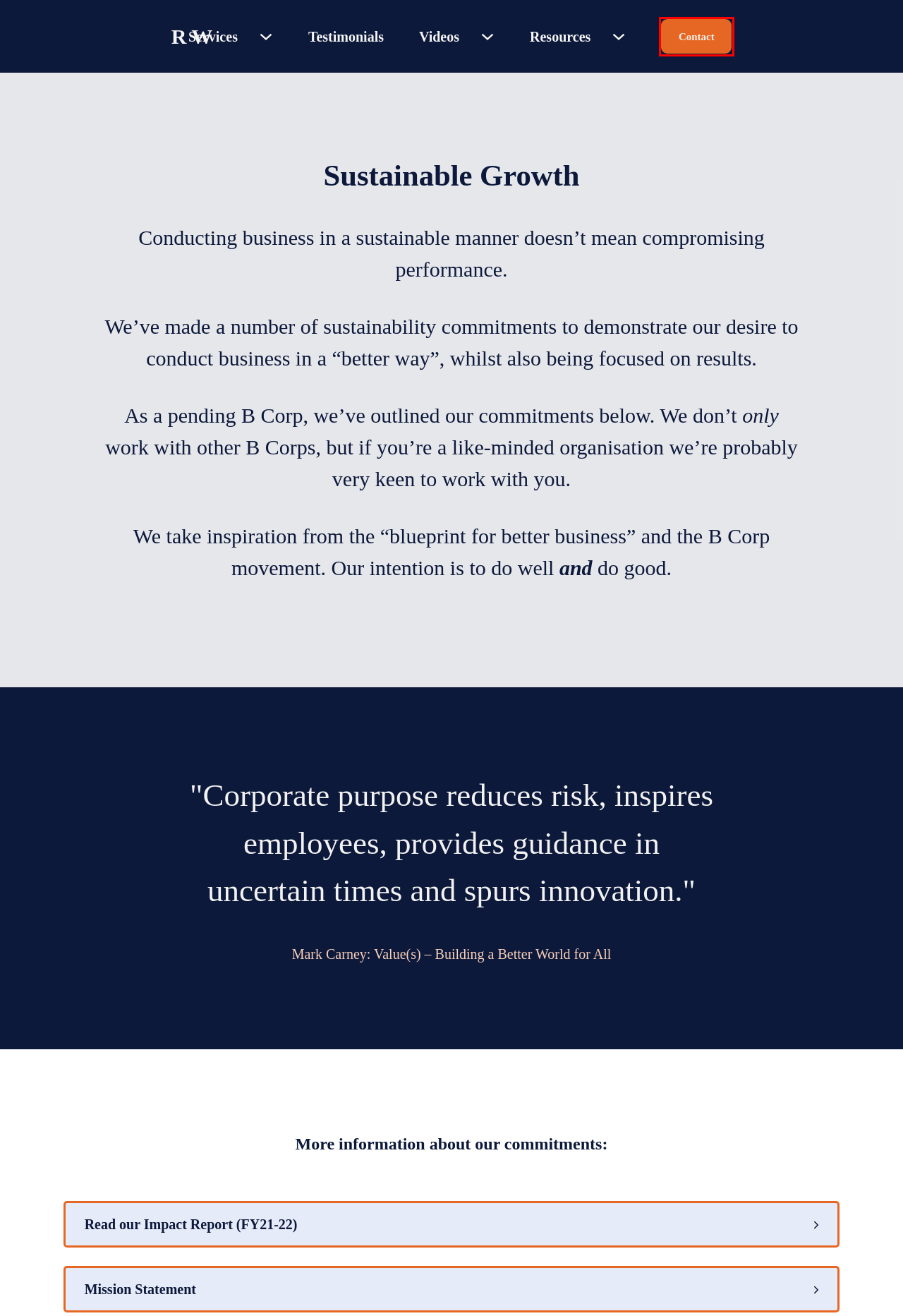A screenshot of a webpage is given, featuring a red bounding box around a UI element. Please choose the webpage description that best aligns with the new webpage after clicking the element in the bounding box. These are the descriptions:
A. Home - Ryan Webb
B. Positive Impact - Ryan Webb
C. Testimonials - Ryan Webb
D. Ryan Webb Consultancy Limited - Certified B Corporation - B Lab Global
E. Ryan Webb Consultancy Ltd | Ecologi
F. Cookie Policy - Ryan Webb
G. Privacy Policy - Ryan Webb
H. Contact - Ryan Webb

H